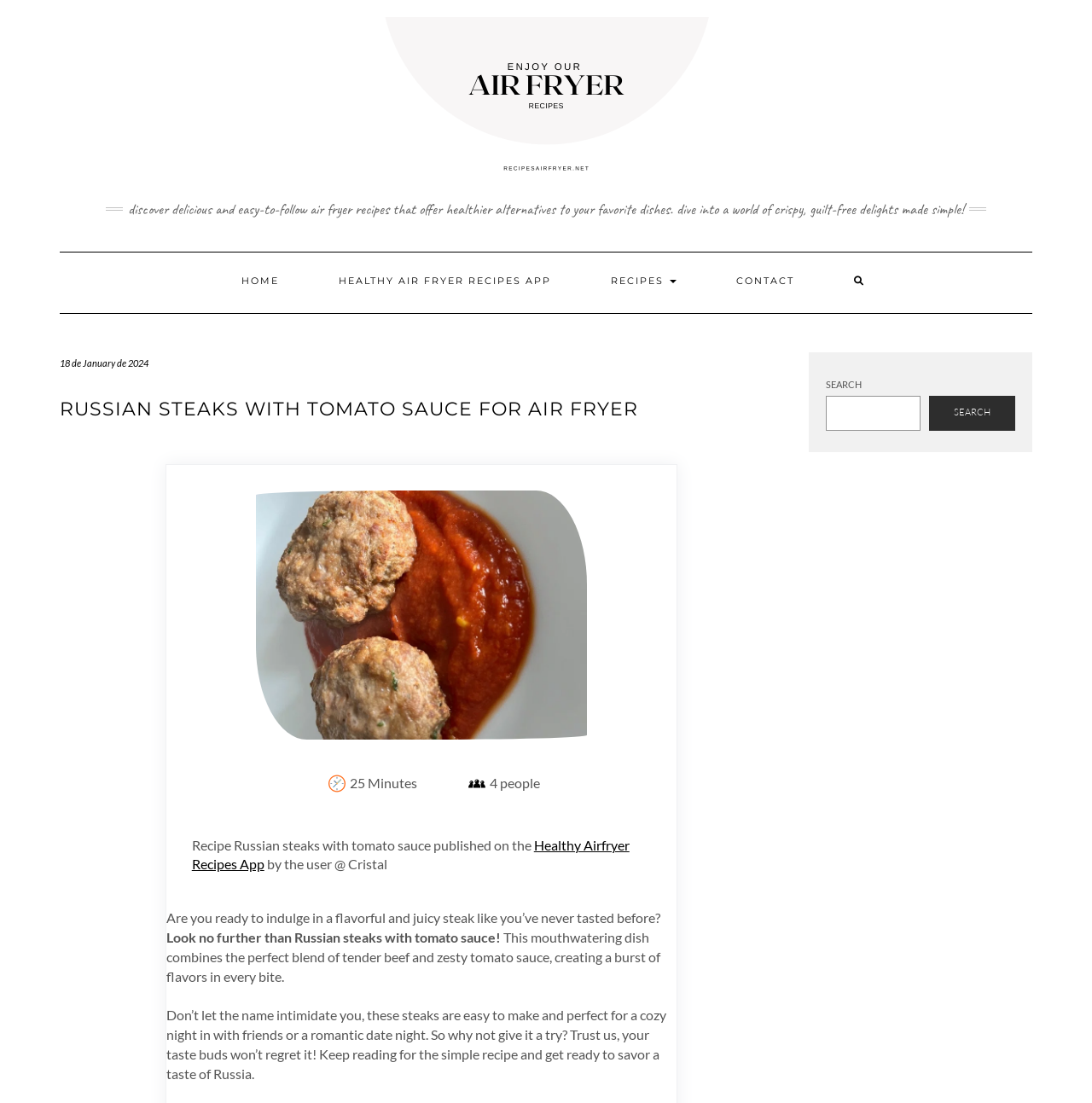Please determine the bounding box coordinates of the element's region to click for the following instruction: "Explore 'HEALTHY AIR FRYER RECIPES APP'".

[0.289, 0.229, 0.525, 0.28]